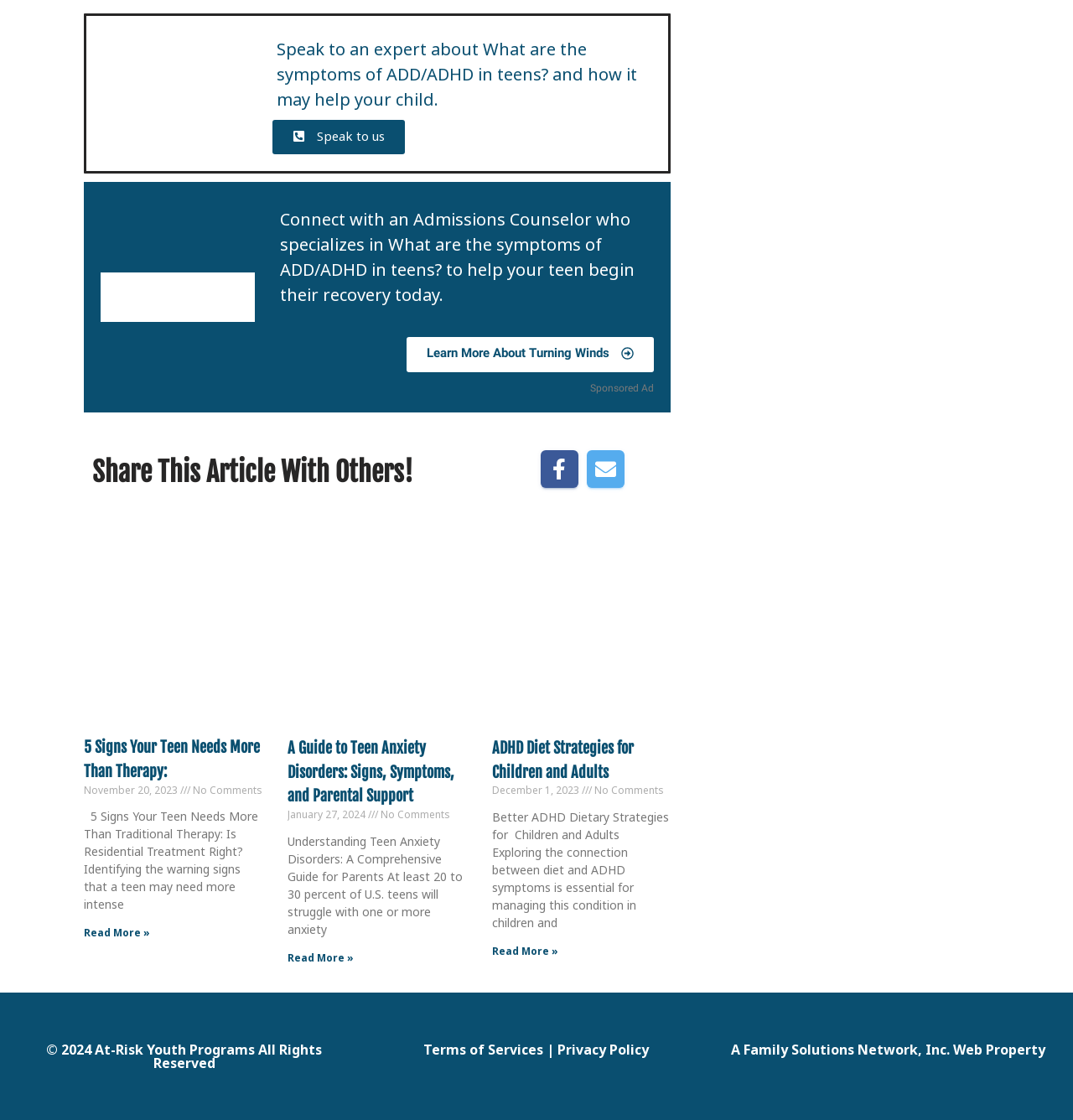What is the copyright year of the webpage?
Using the image as a reference, deliver a detailed and thorough answer to the question.

The copyright year of the webpage is 2024, as indicated by the static text '© 2024 At-Risk Youth Programs All Rights Reserved' at the bottom of the webpage.